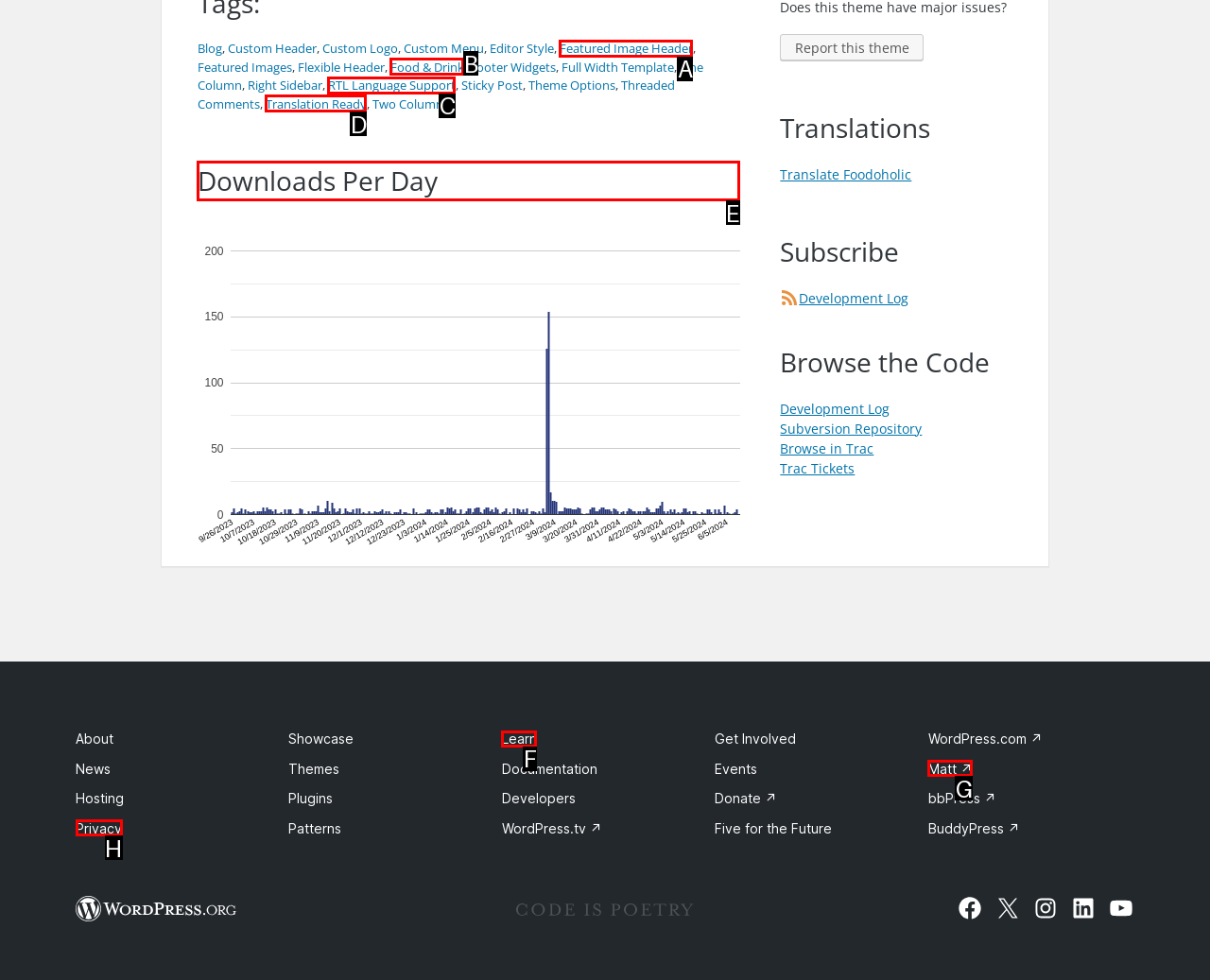Tell me which letter corresponds to the UI element that will allow you to View the 'Downloads Per Day' chart. Answer with the letter directly.

E